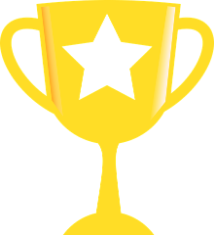Describe all the visual components present in the image.

The image depicts a vibrant yellow trophy, symbolizing achievement and success. The trophy features a star at its center, highlighting the importance of excellence in various competitions and contests. This visual is particularly relevant in the context of lyric contests, where aspiring songwriters strive to showcase their talent and creativity. The design of the trophy not only represents victory but also serves as a motivational emblem for participants aiming to make their mark in the world of songwriting.